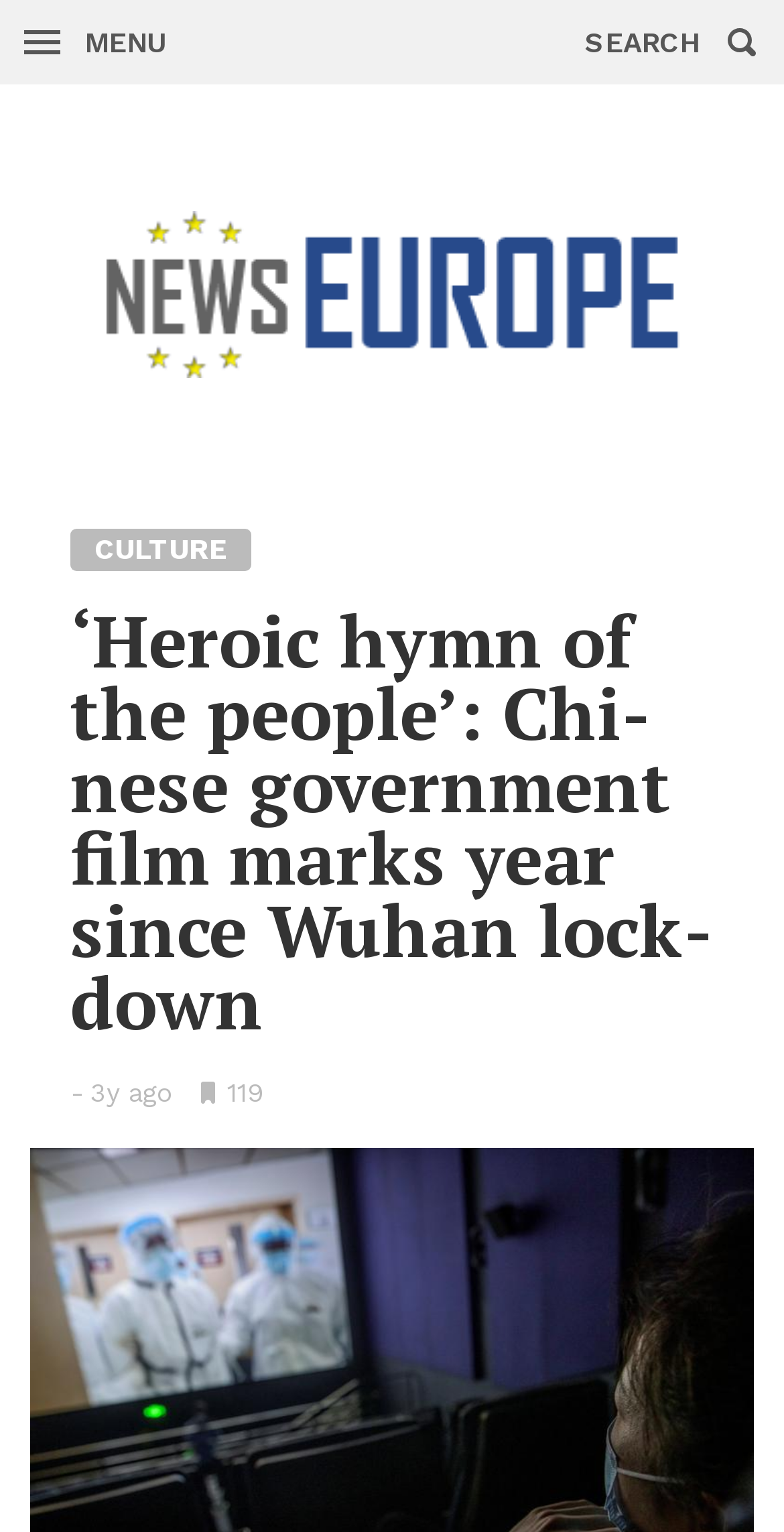What is the age of this news?
Please provide a single word or phrase as your answer based on the image.

3 years